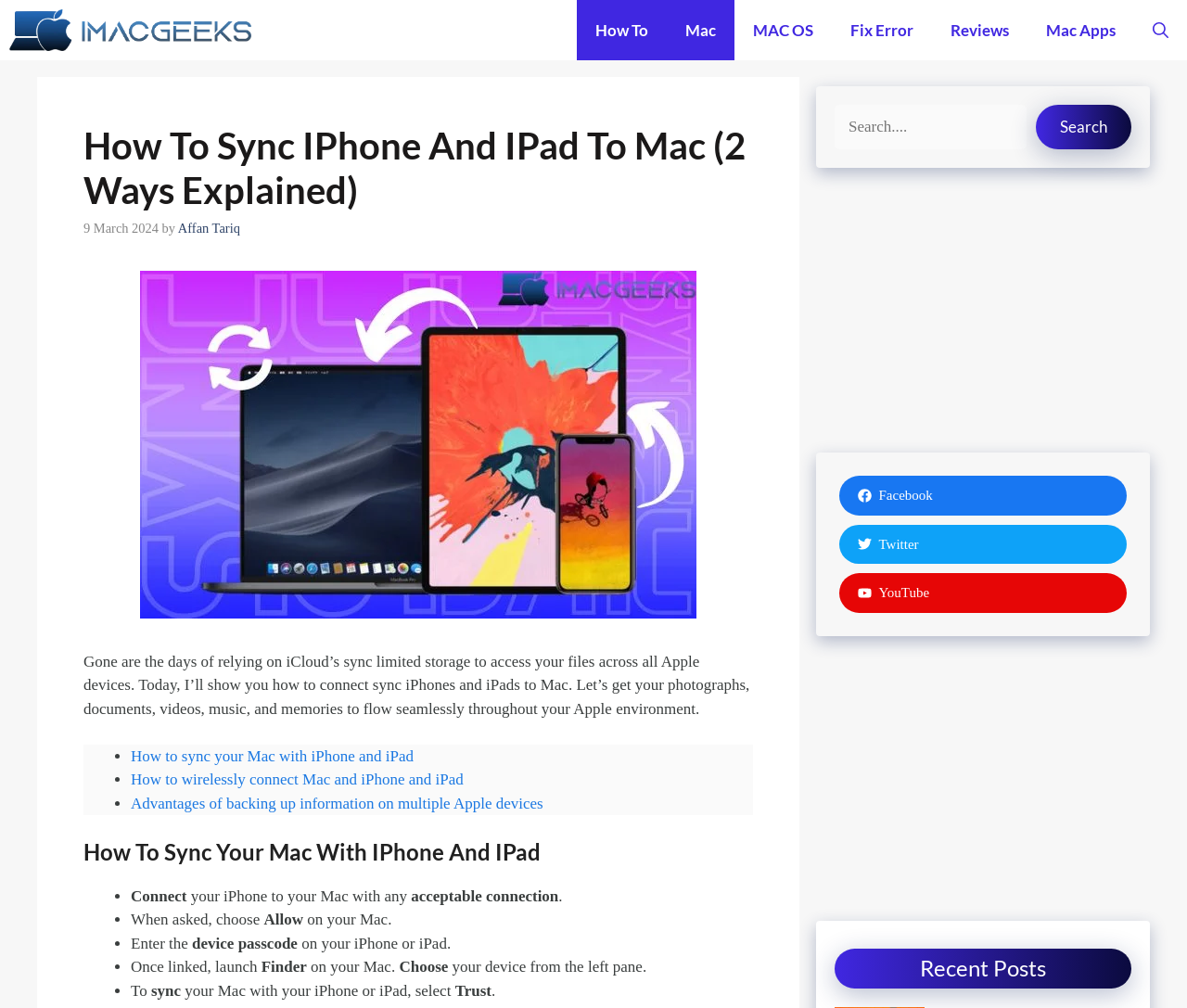Can you determine the bounding box coordinates of the area that needs to be clicked to fulfill the following instruction: "Leave a comment"?

None